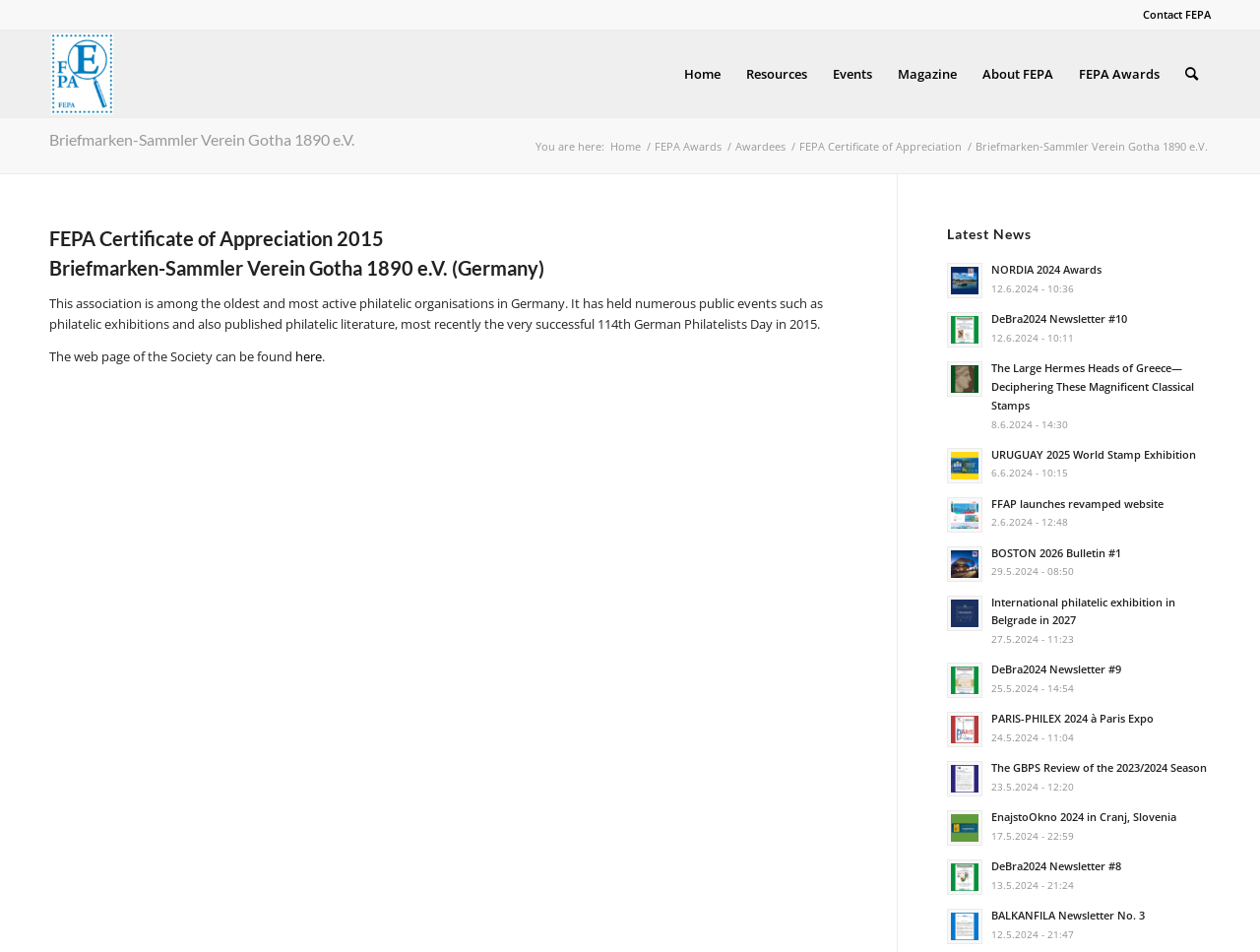Can you find the bounding box coordinates for the element to click on to achieve the instruction: "Visit Briefmarken-Sammler Verein Gotha 1890 e.V. website"?

[0.234, 0.365, 0.255, 0.384]